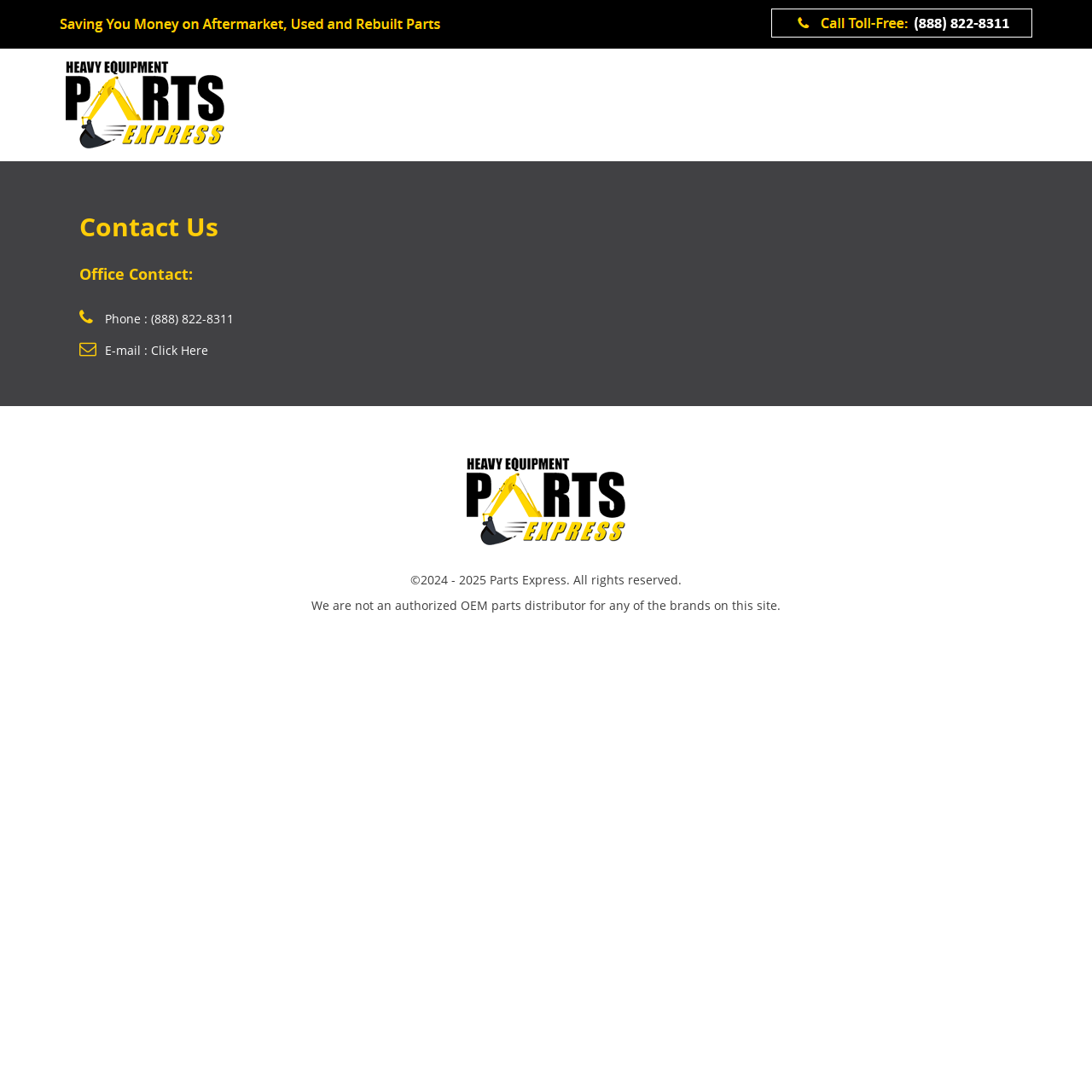What is the copyright year of the website?
Please ensure your answer is as detailed and informative as possible.

I found the copyright year by looking at the footer of the page, where it is listed as '©2024 - 2025 Parts Express. All rights reserved'.